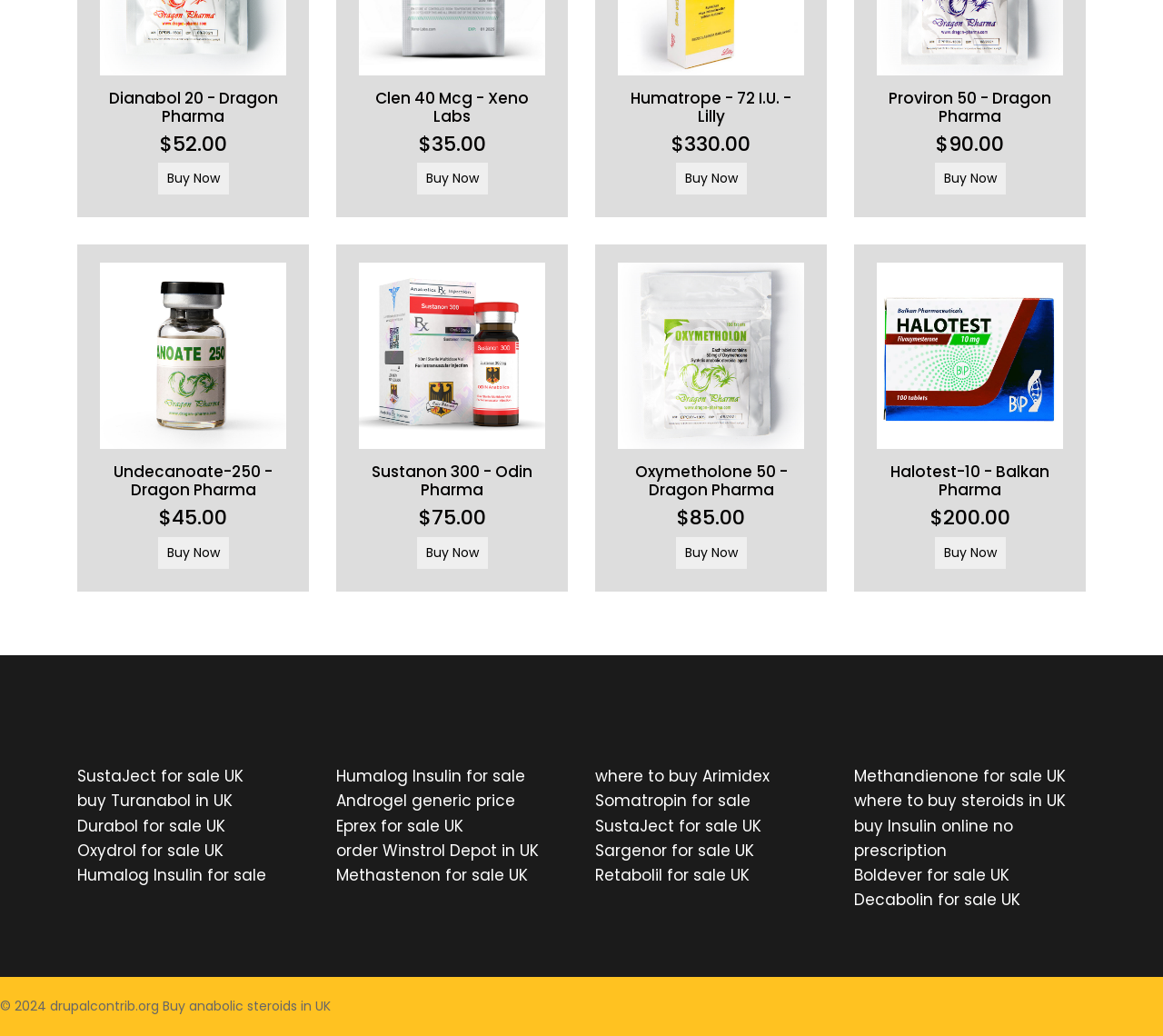Please specify the bounding box coordinates of the area that should be clicked to accomplish the following instruction: "Check Proviron 50 price". The coordinates should consist of four float numbers between 0 and 1, i.e., [left, top, right, bottom].

[0.805, 0.125, 0.863, 0.152]